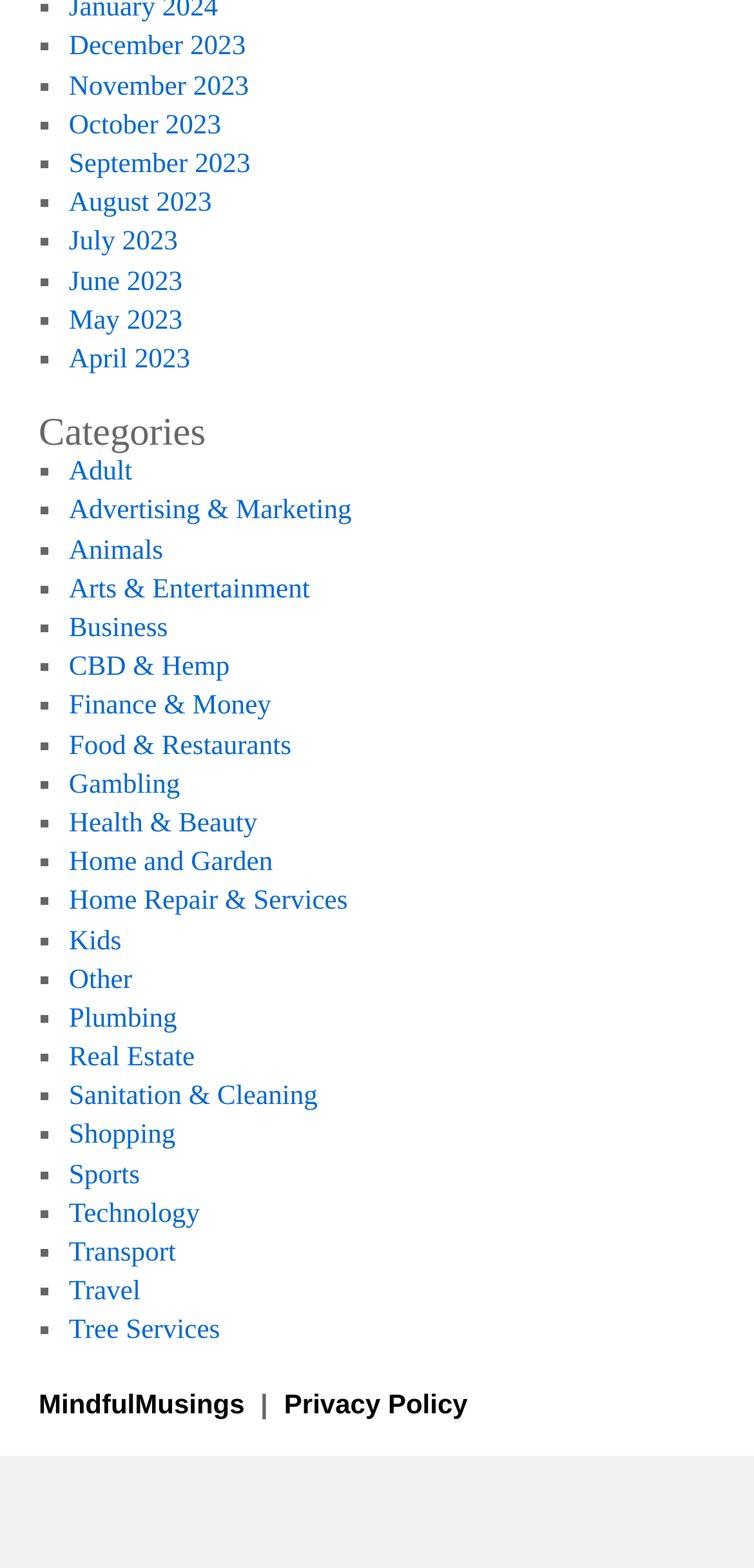Identify the bounding box coordinates of the region that needs to be clicked to carry out this instruction: "Browse Adult category". Provide these coordinates as four float numbers ranging from 0 to 1, i.e., [left, top, right, bottom].

[0.091, 0.291, 0.175, 0.311]